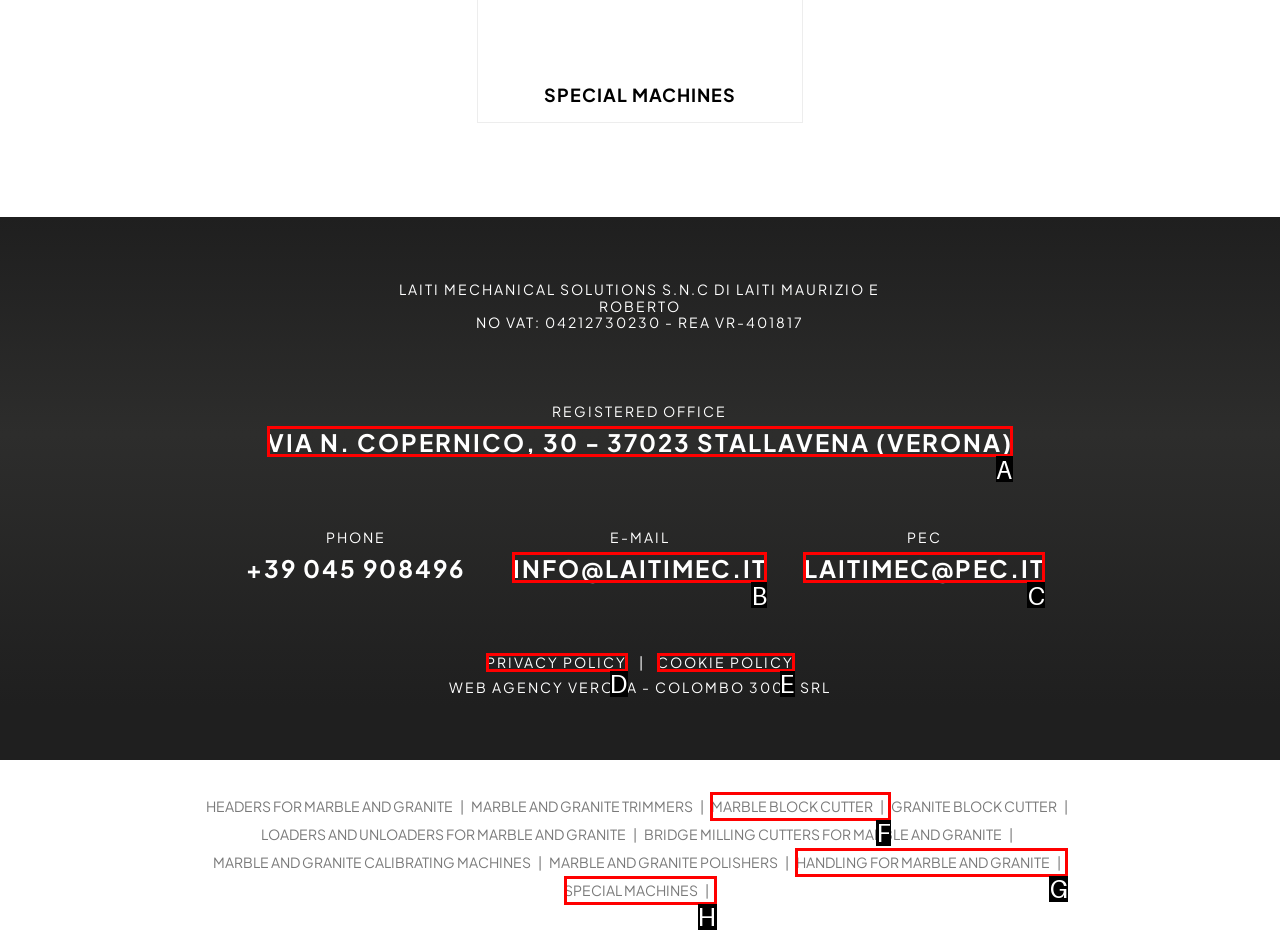Determine the correct UI element to click for this instruction: visit the company's registered office. Respond with the letter of the chosen element.

A